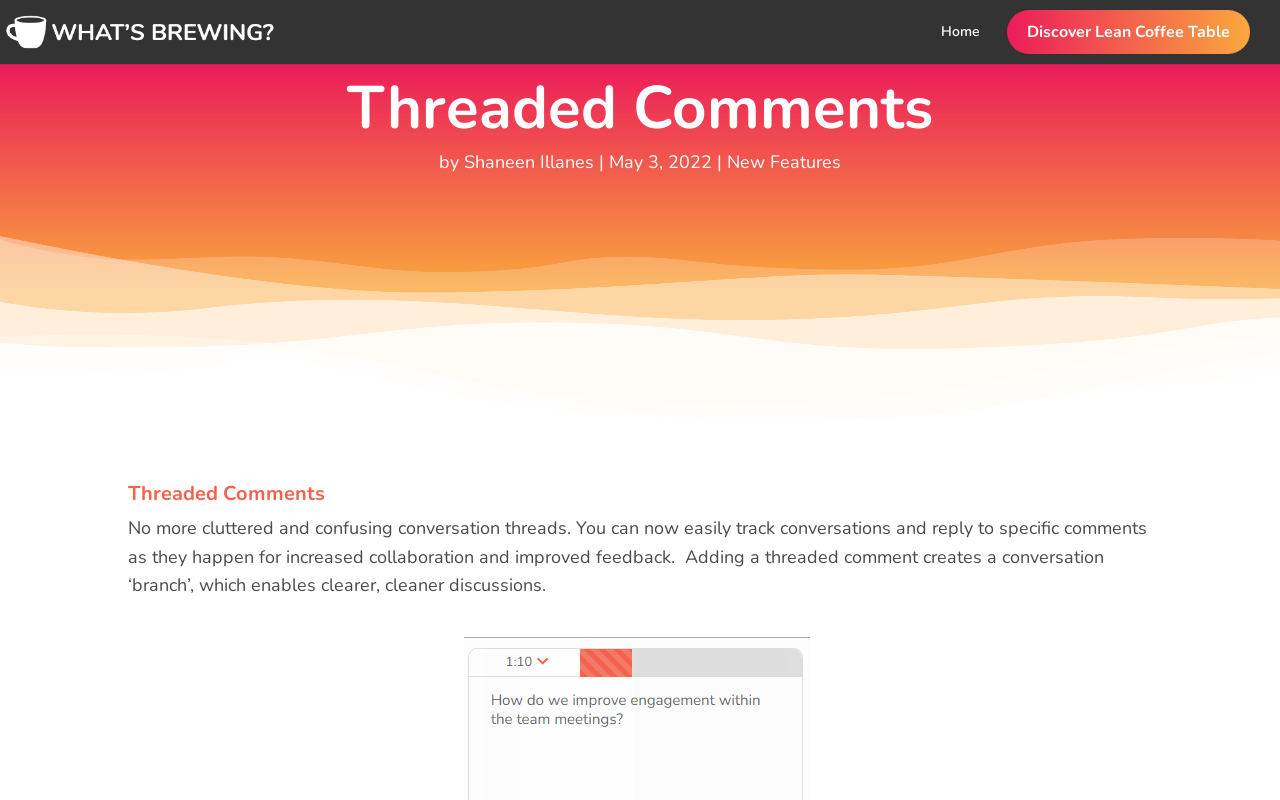Find the bounding box coordinates for the HTML element described in this sentence: "Home". Provide the coordinates as four float numbers between 0 and 1, in the format [left, top, right, bottom].

[0.735, 0.032, 0.766, 0.062]